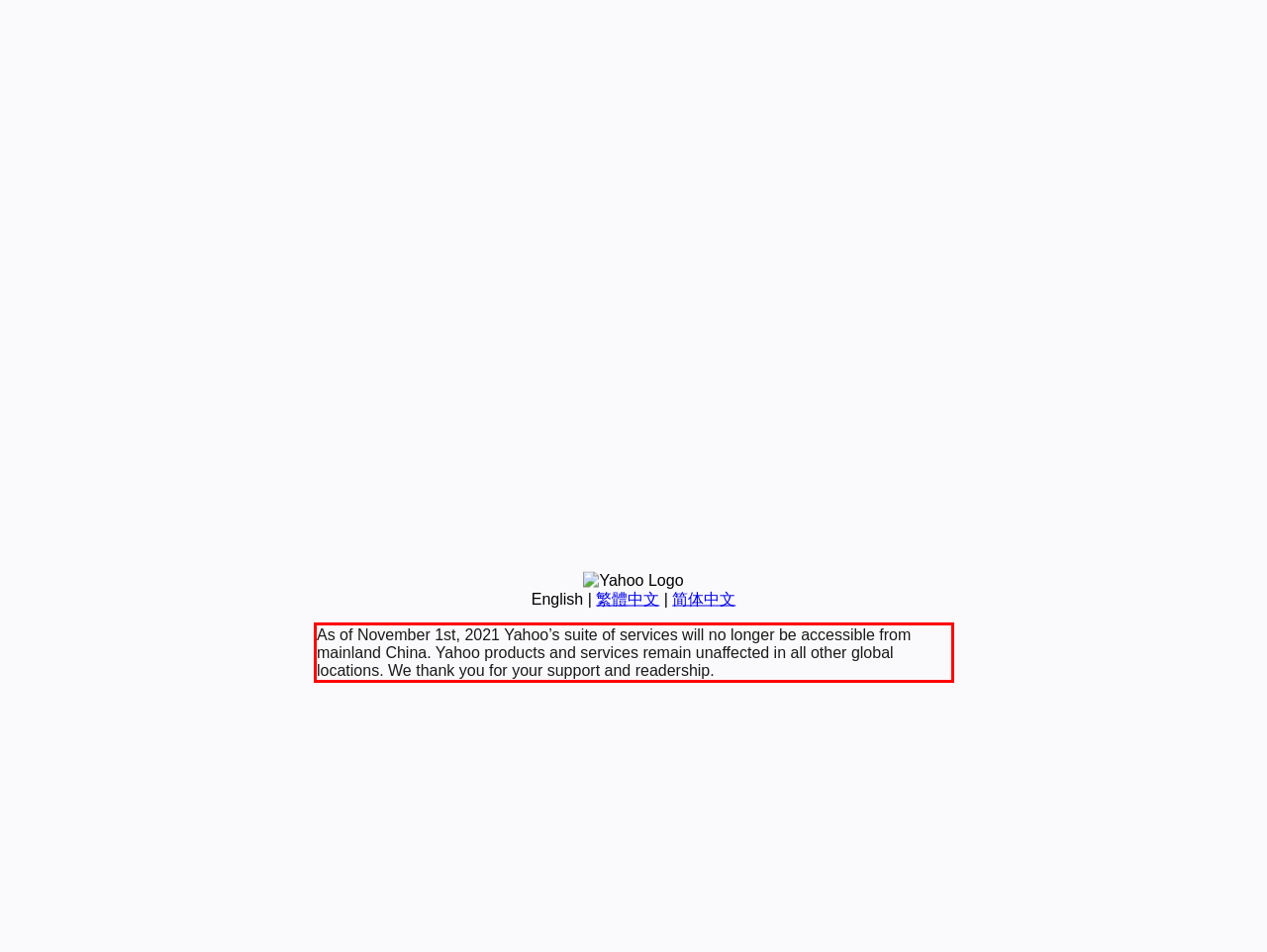Please examine the webpage screenshot and extract the text within the red bounding box using OCR.

As of November 1st, 2021 Yahoo’s suite of services will no longer be accessible from mainland China. Yahoo products and services remain unaffected in all other global locations. We thank you for your support and readership.